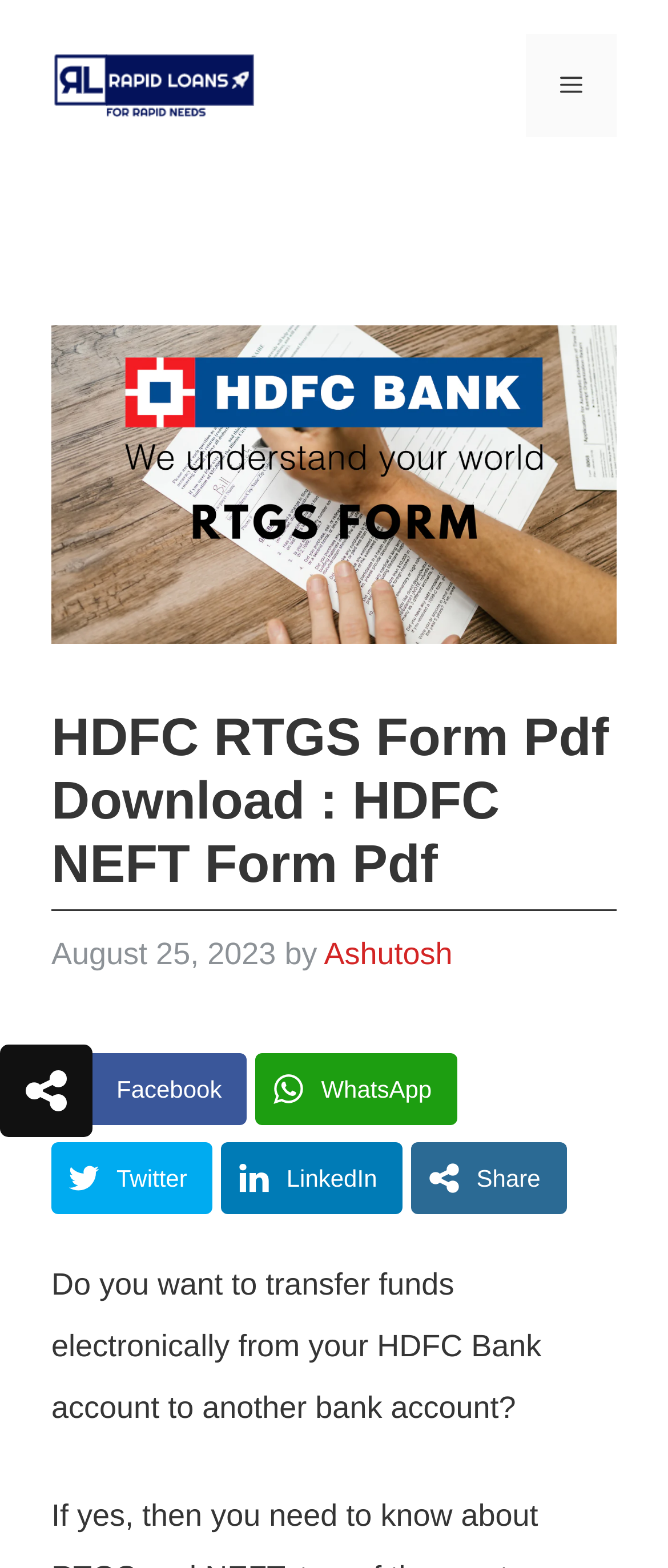What is the purpose of the RTGS and NEFT forms?
Please provide a single word or phrase based on the screenshot.

Fund transfer